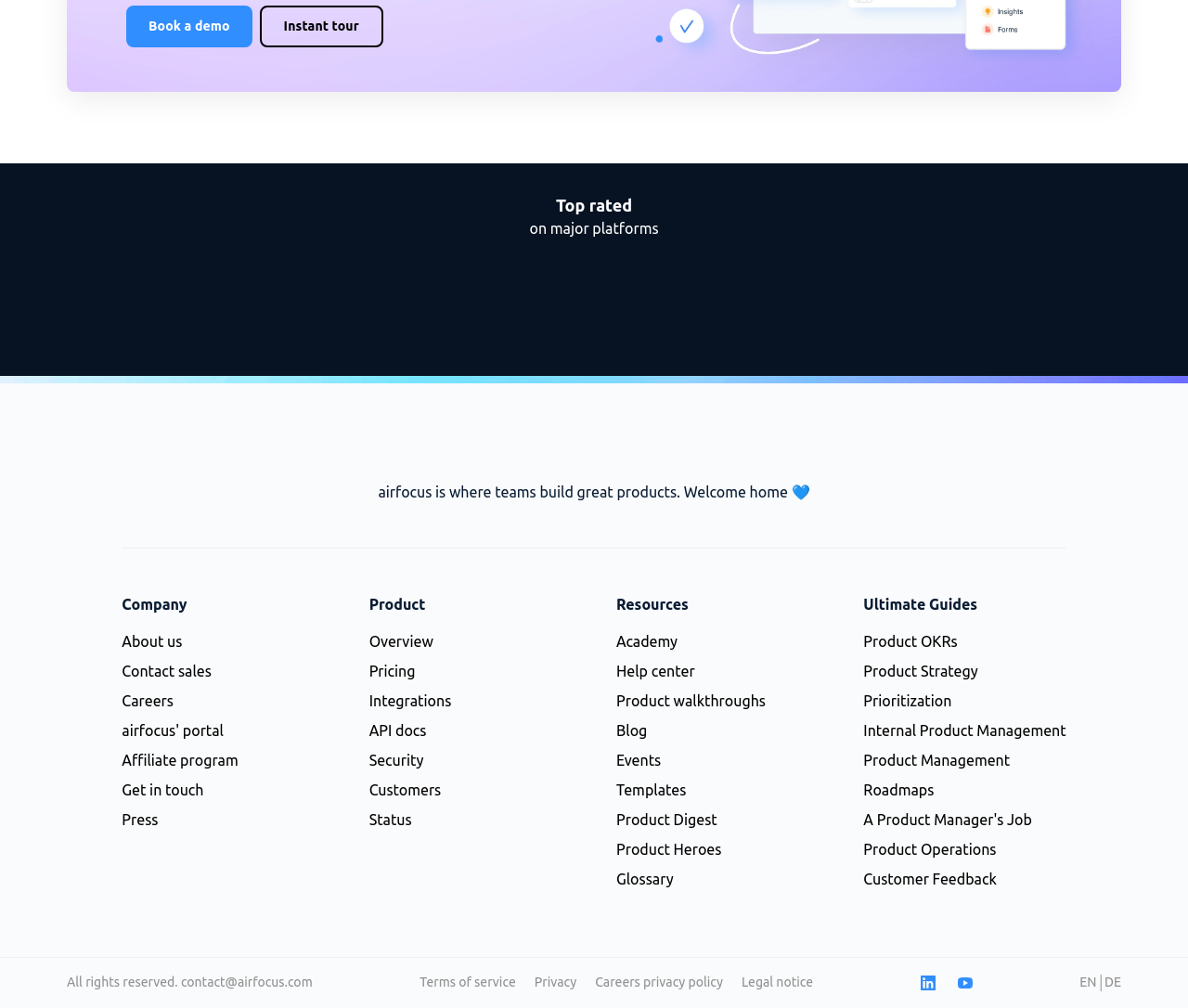Please find the bounding box coordinates of the element that needs to be clicked to perform the following instruction: "View airfocus' portal". The bounding box coordinates should be four float numbers between 0 and 1, represented as [left, top, right, bottom].

[0.103, 0.717, 0.188, 0.733]